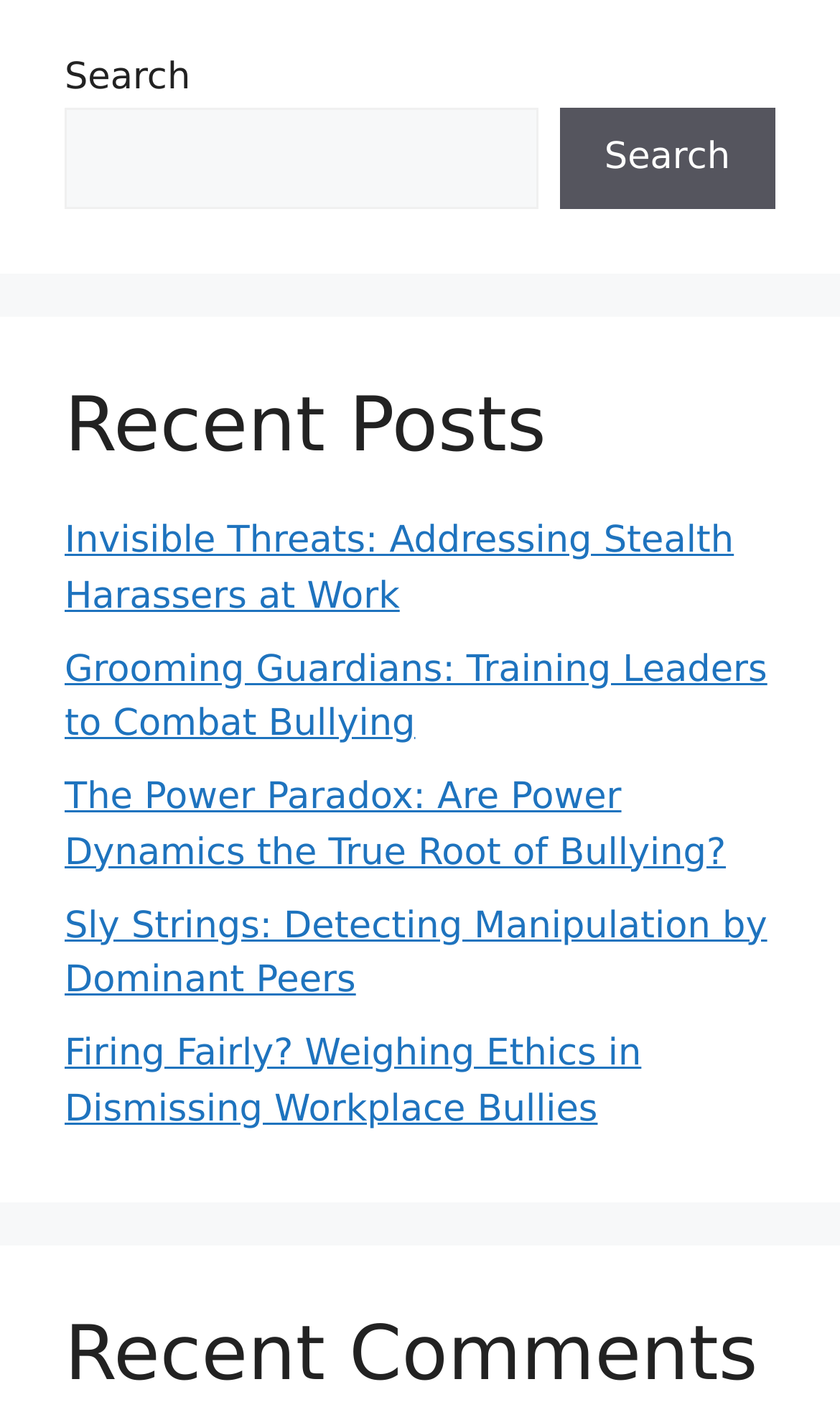What is the purpose of the search box?
From the image, respond using a single word or phrase.

To search the website